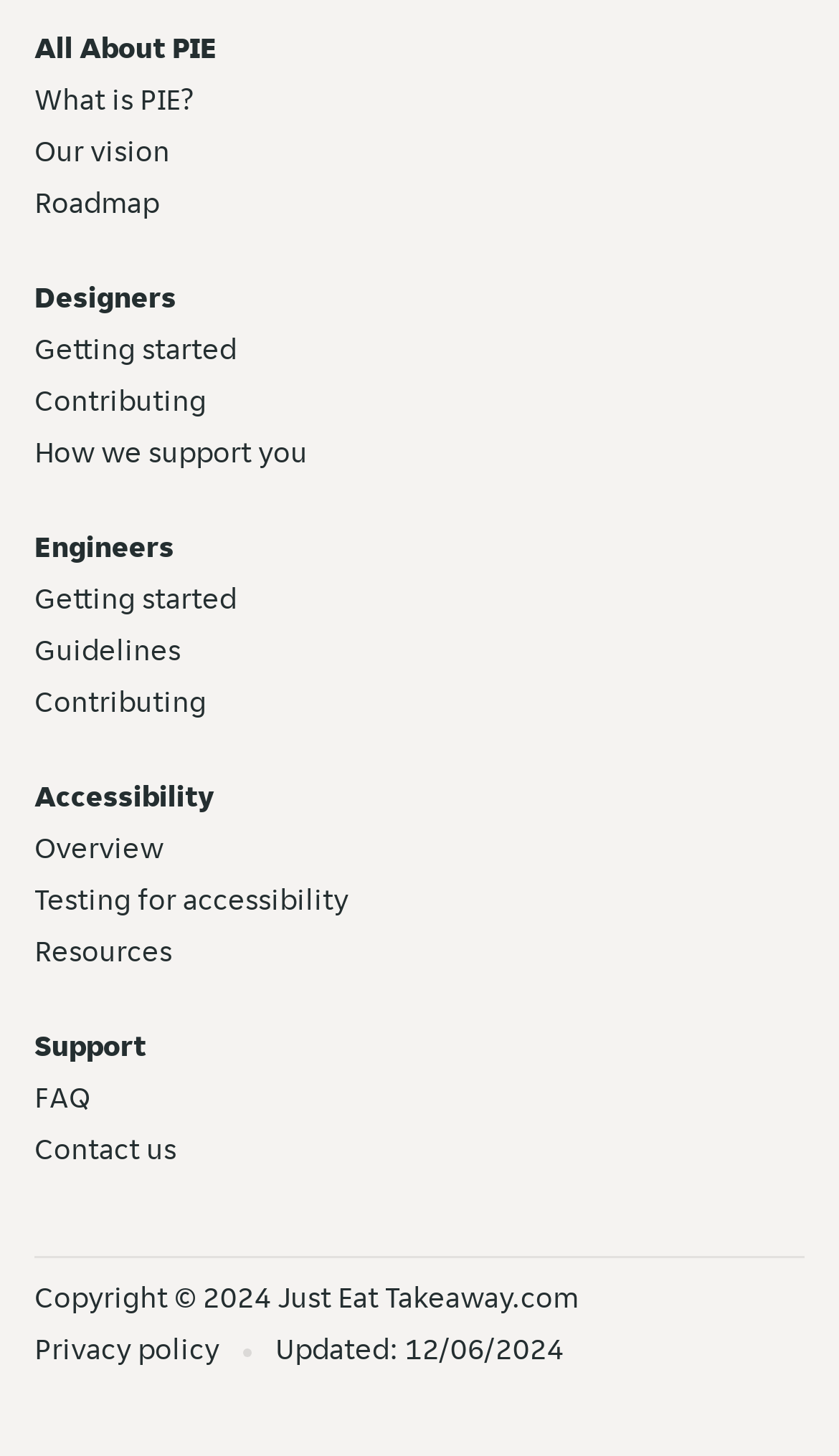Select the bounding box coordinates of the element I need to click to carry out the following instruction: "Learn about PIE".

[0.041, 0.055, 0.231, 0.081]